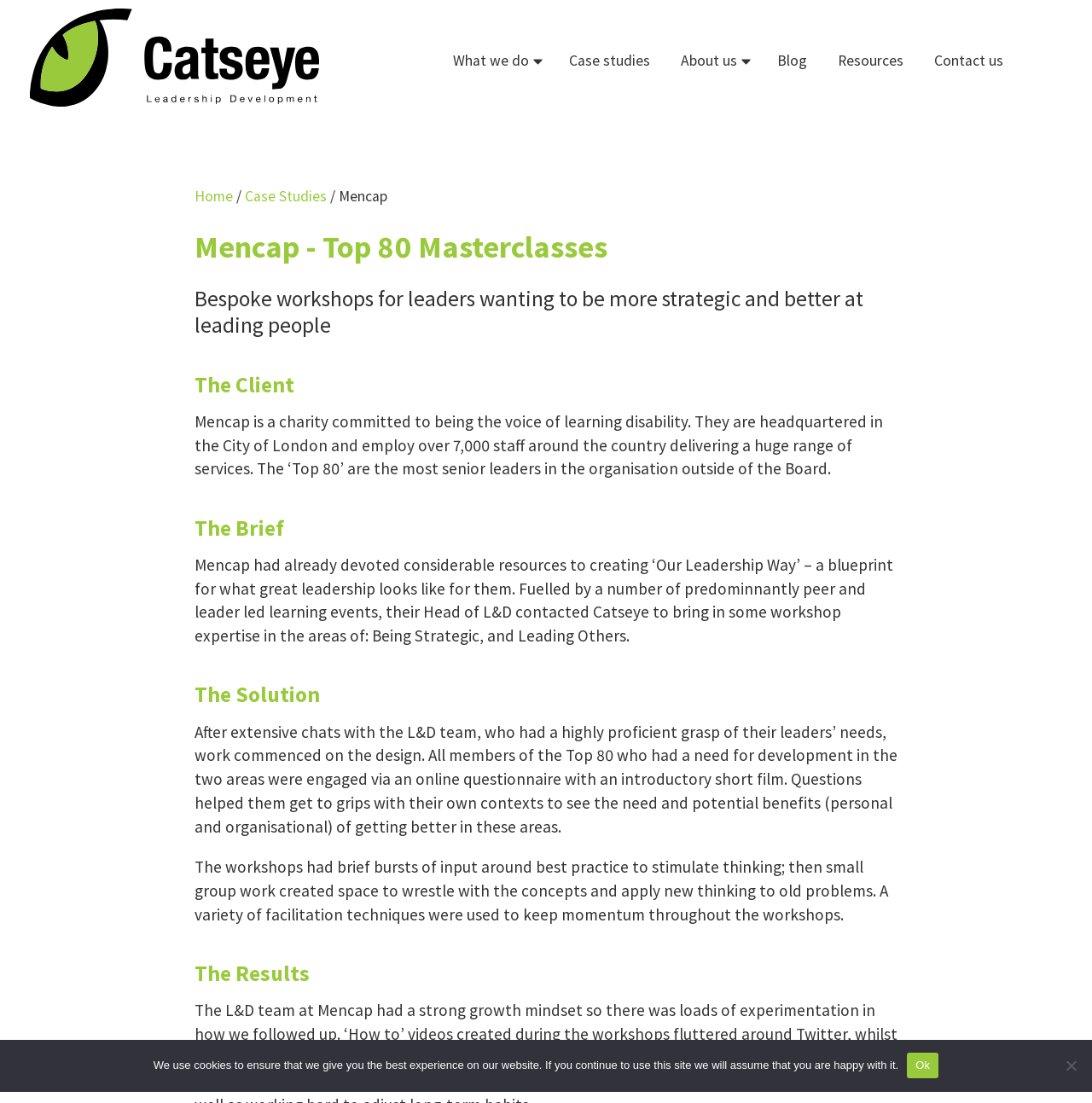Determine the bounding box coordinates for the element that should be clicked to follow this instruction: "Contact us". The coordinates should be given as four float numbers between 0 and 1, in the format [left, top, right, bottom].

[0.841, 0.022, 0.933, 0.088]